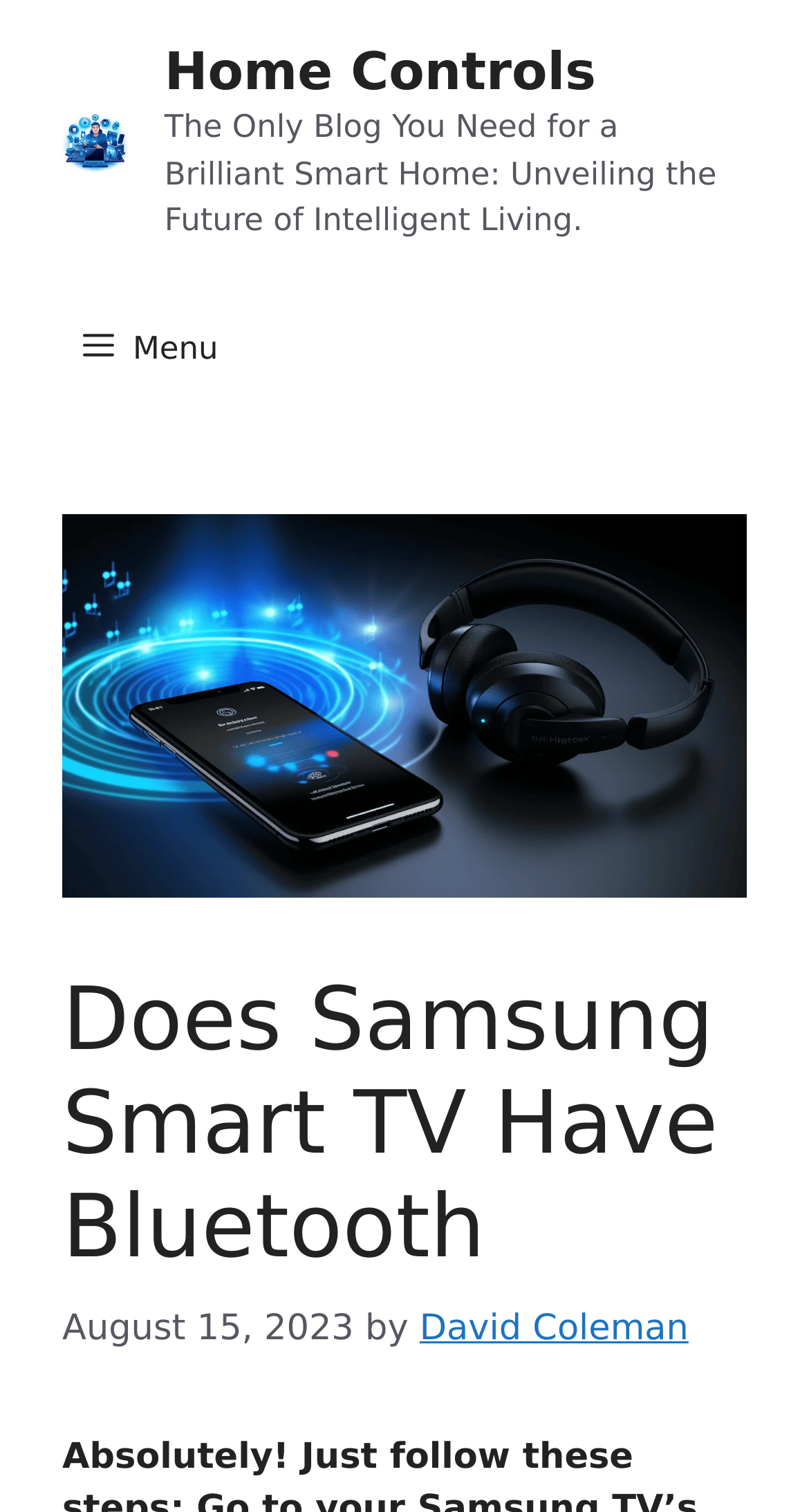Carefully observe the image and respond to the question with a detailed answer:
What is the purpose of the button at the top left corner?

I determined the answer by looking at the button element at the top left corner, which is labeled as 'Menu'. This suggests that the button is used to open a menu or navigation options.